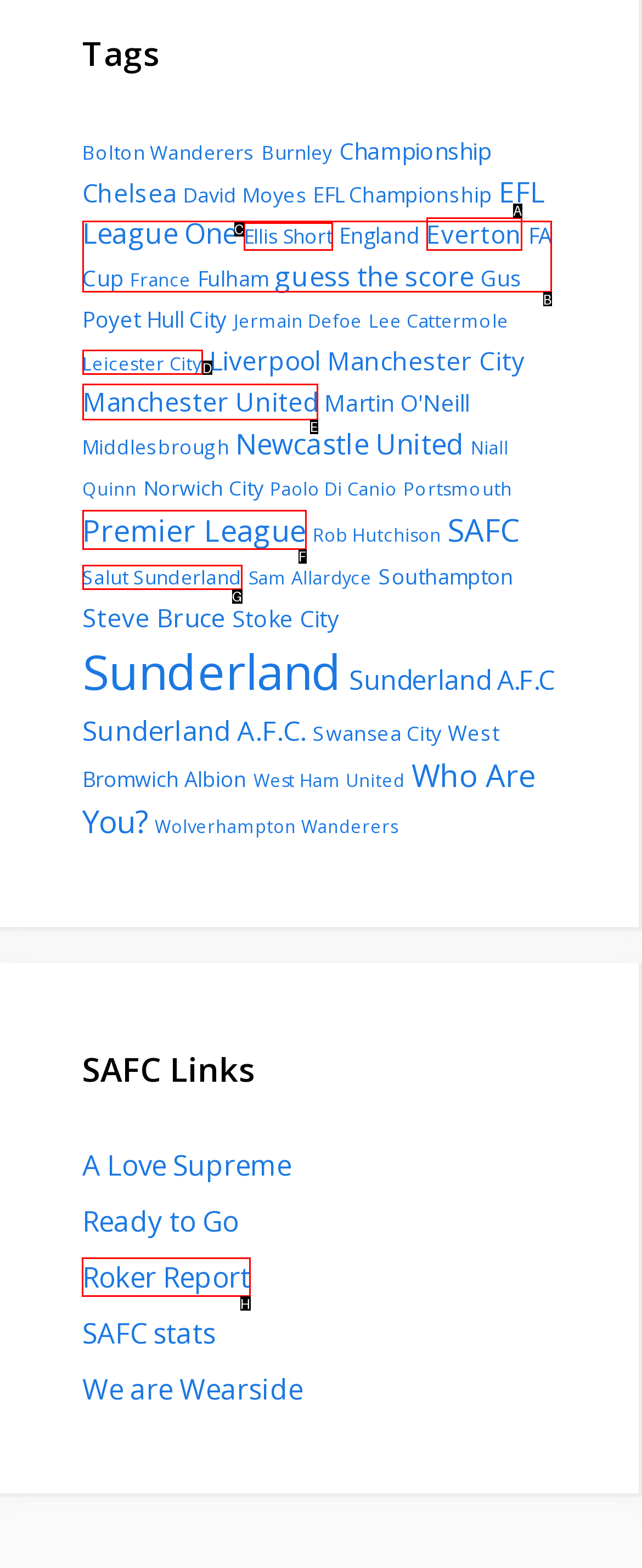Tell me which UI element to click to fulfill the given task: Check out the Roker Report. Respond with the letter of the correct option directly.

H